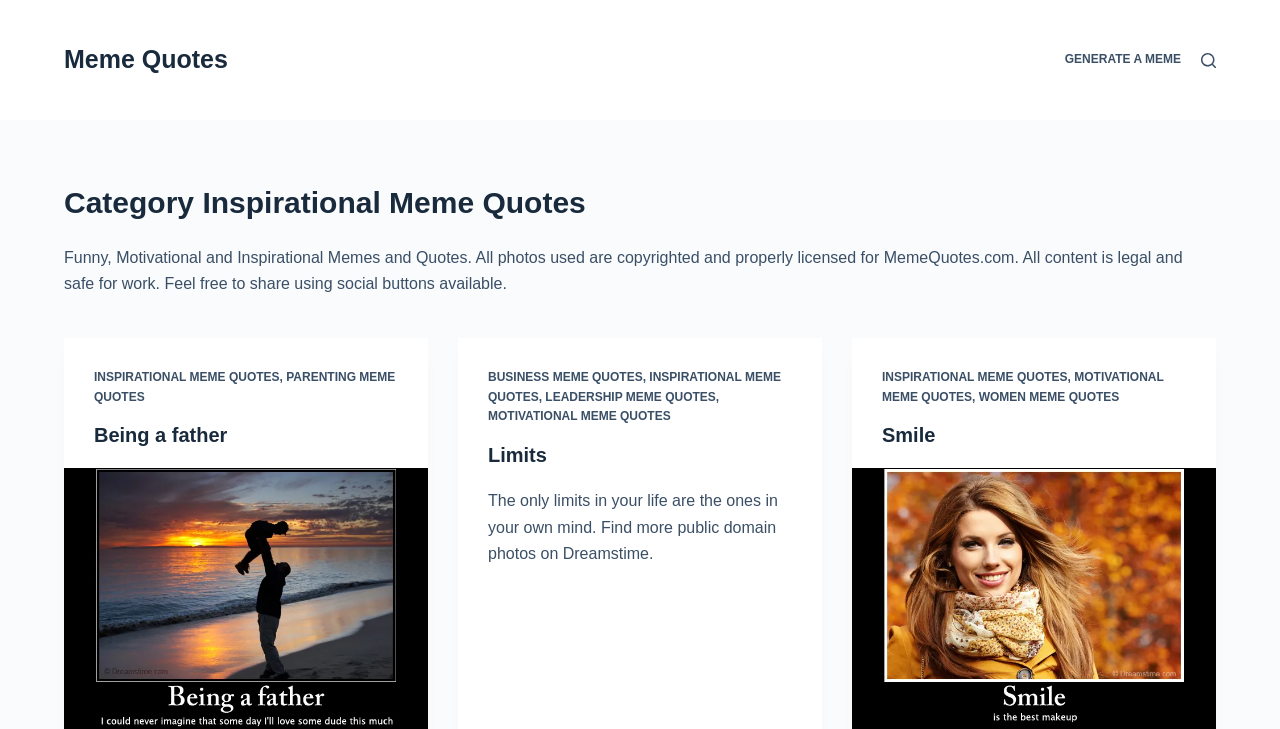Reply to the question below using a single word or brief phrase:
What is the topic of the quote 'The only limits in your life are the ones in your own mind'?

Limits